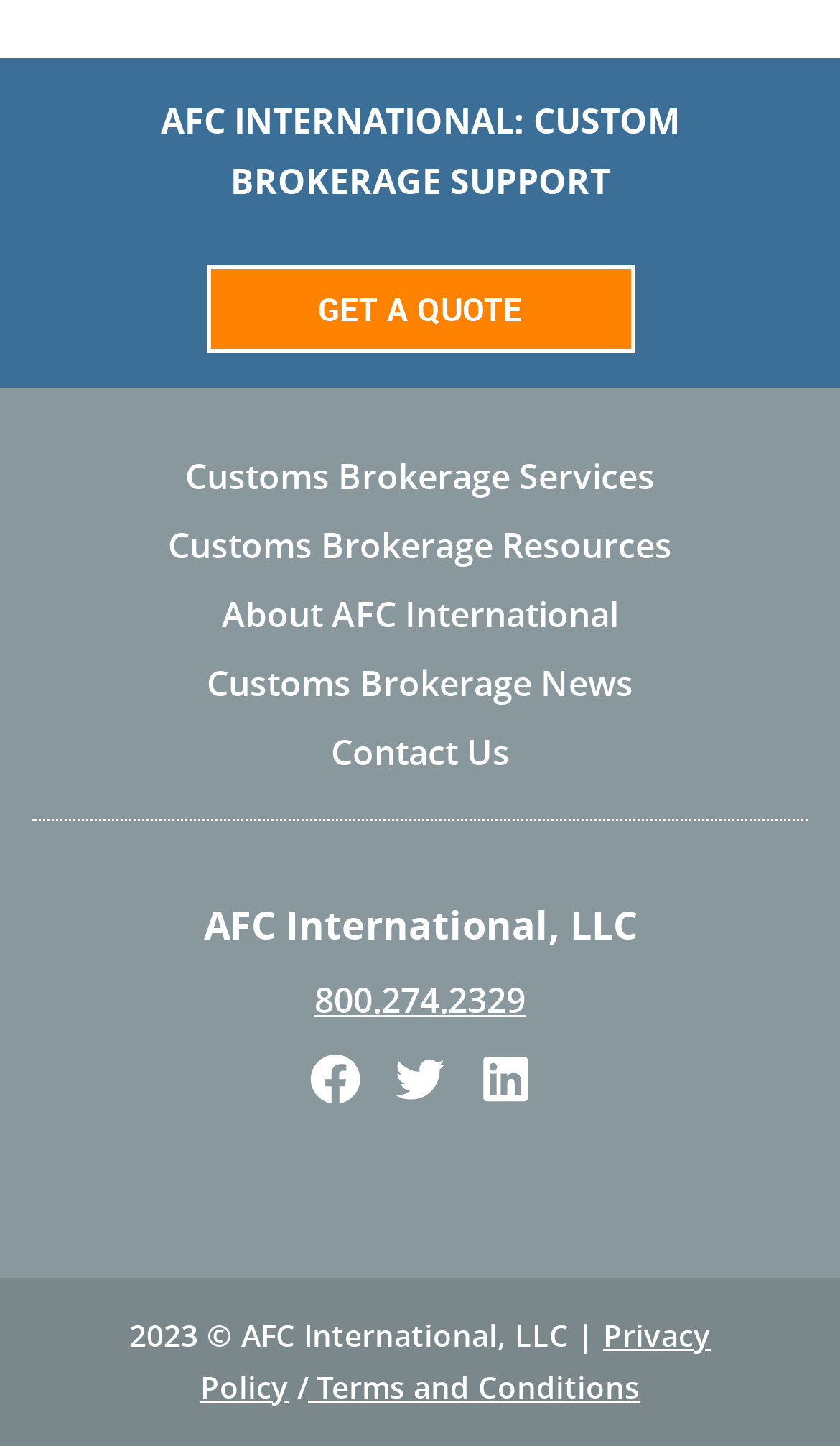Reply to the question with a single word or phrase:
What is the copyright year?

2023